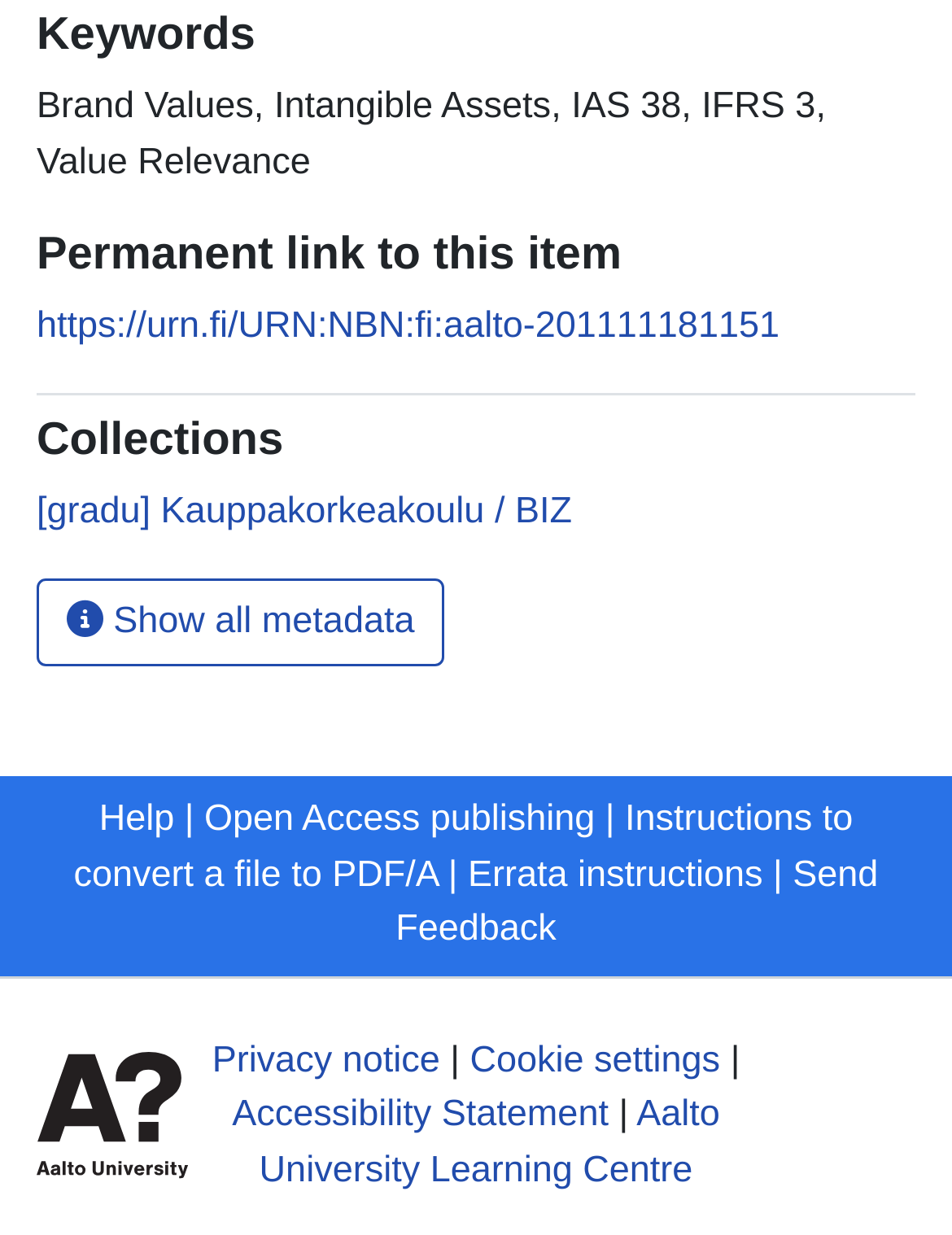Please provide a brief answer to the question using only one word or phrase: 
What is the category of the collection mentioned on this webpage?

Kauppakorkeakoulu / BIZ